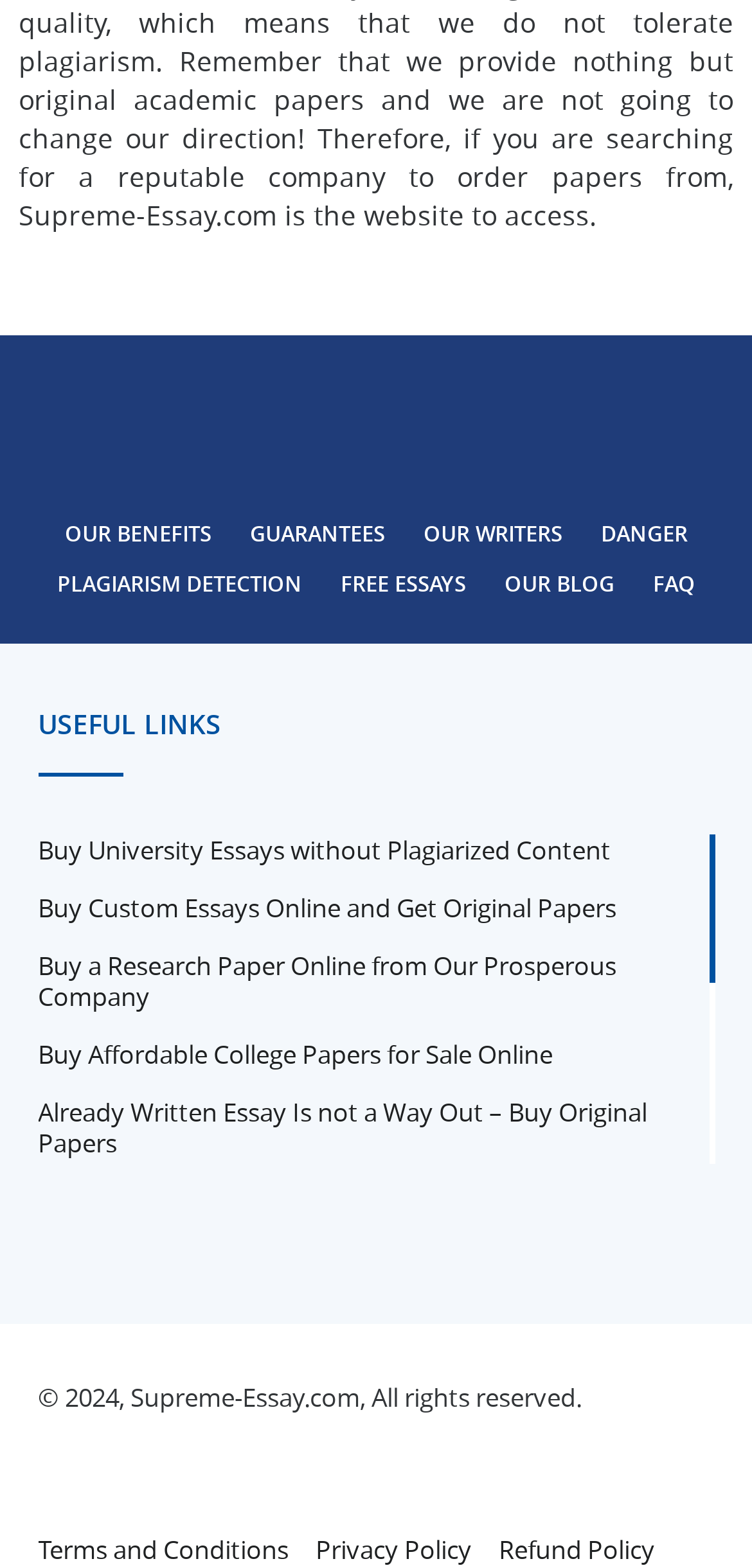Please determine the bounding box of the UI element that matches this description: Term Paper Writing. The coordinates should be given as (top-left x, top-left y, bottom-right x, bottom-right y), with all values between 0 and 1.

[0.05, 0.791, 0.342, 0.814]